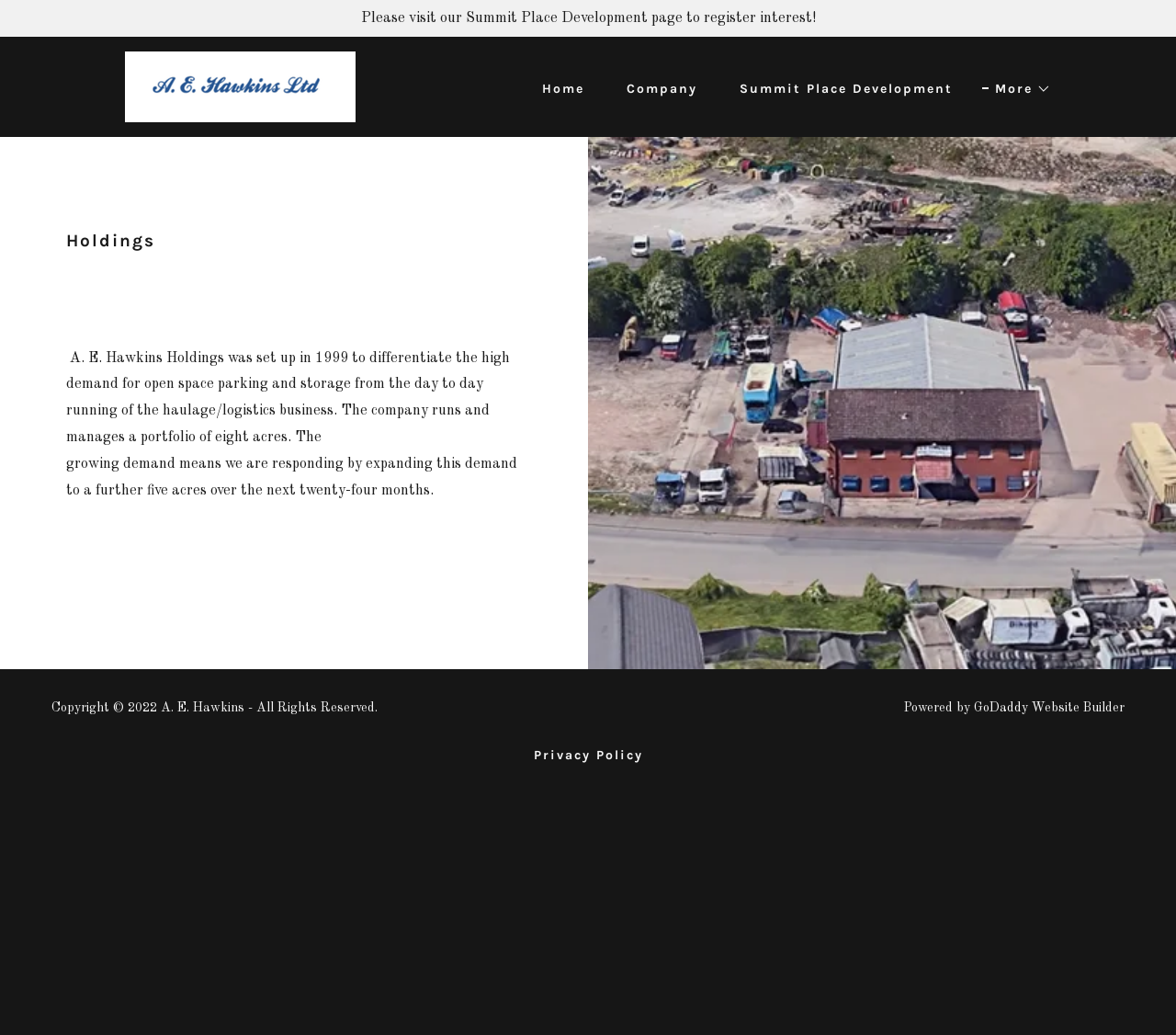Respond to the question below with a concise word or phrase:
What is the purpose of the Summit Place Development page?

To register interest